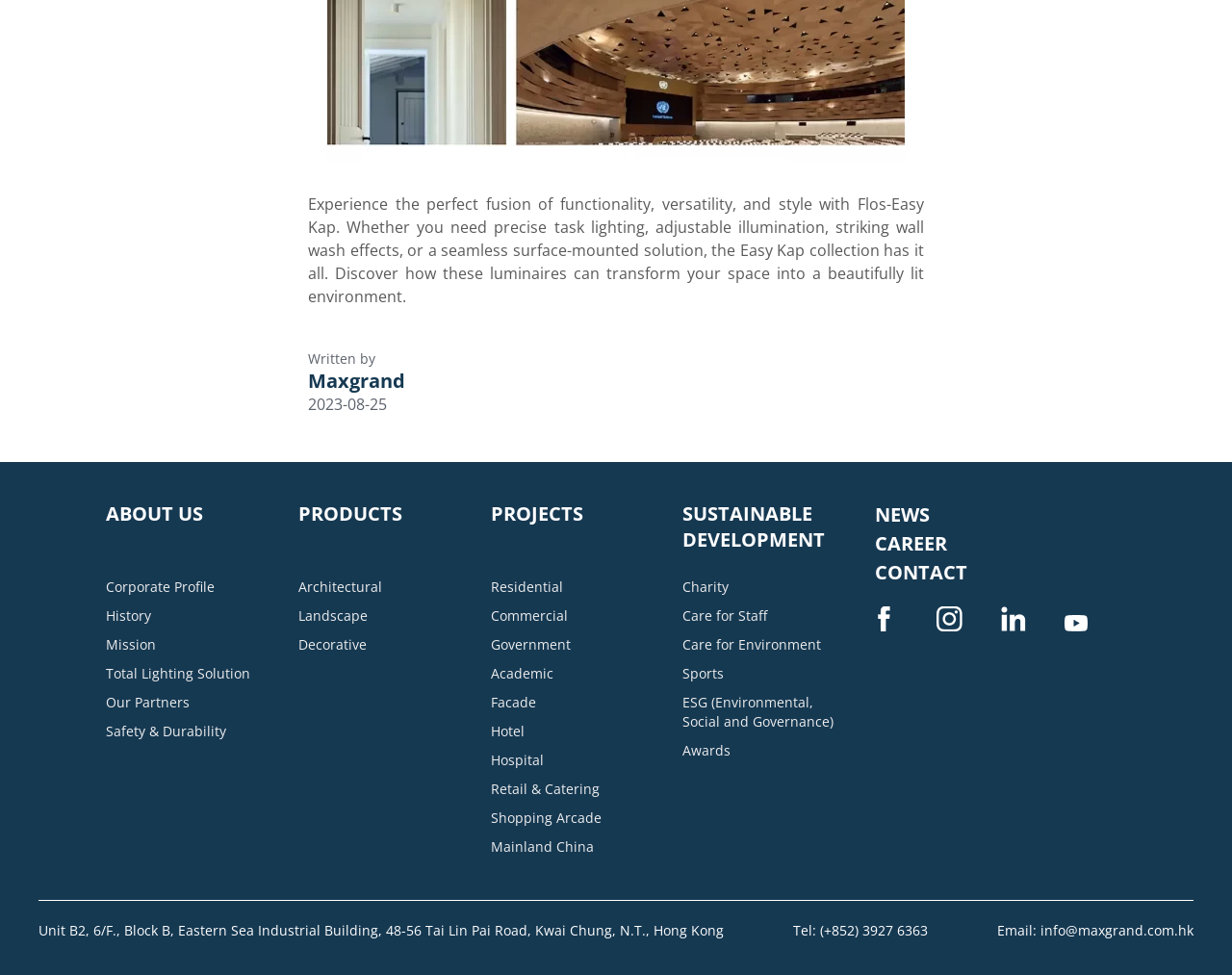Bounding box coordinates should be provided in the format (top-left x, top-left y, bottom-right x, bottom-right y) with all values between 0 and 1. Identify the bounding box for this UI element: Tel: (+852) 3927 6363

[0.644, 0.945, 0.753, 0.964]